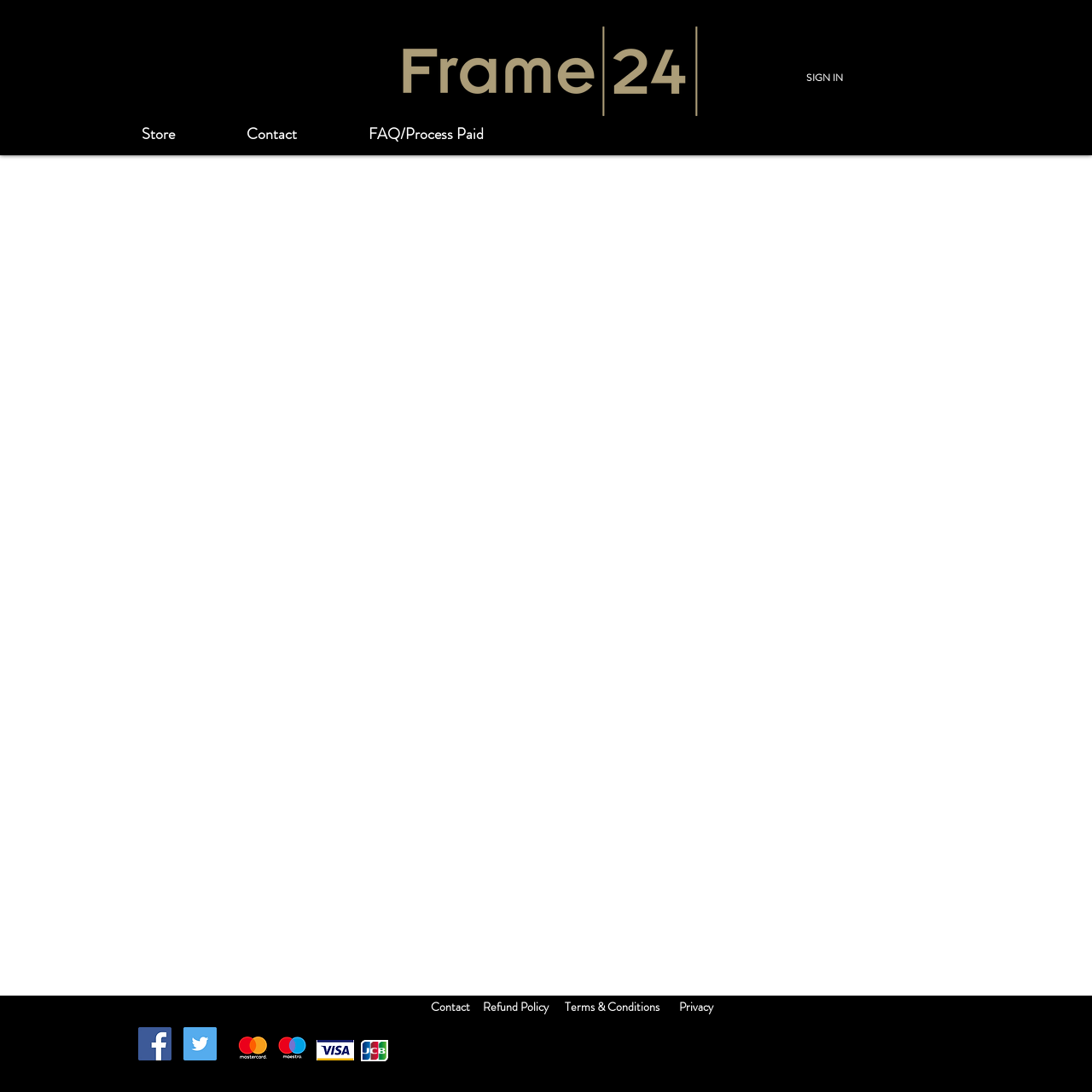Answer the question below using just one word or a short phrase: 
What is the name of the online store?

Online Store